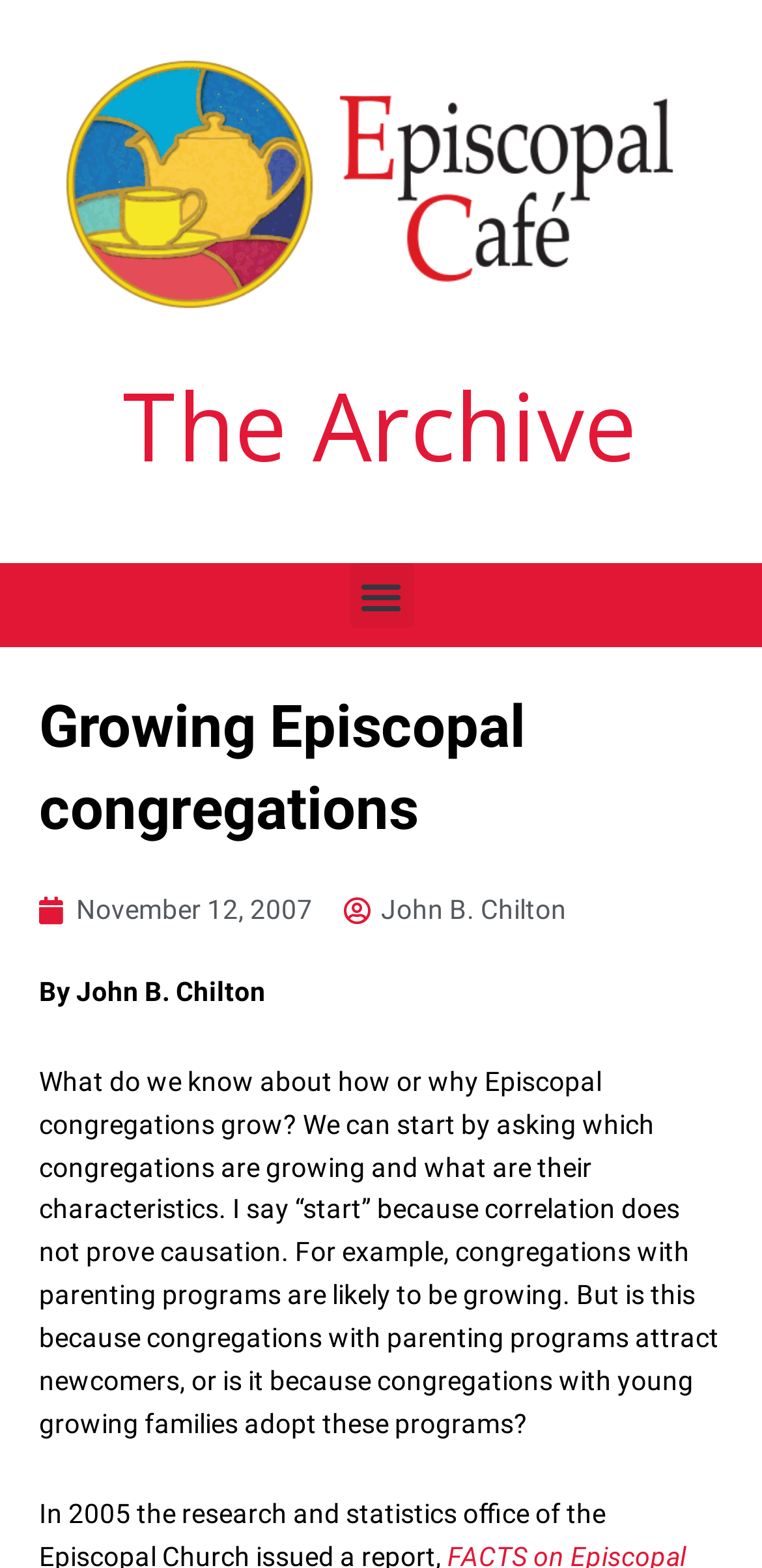Explain the features and main sections of the webpage comprehensively.

The webpage is about growing Episcopal congregations, with a focus on exploring the characteristics of growing congregations. At the top, there is a heading titled "The Archive". Below it, a button labeled "Menu Toggle" is positioned, which is not currently expanded. 

To the right of the "Menu Toggle" button, a larger heading "Growing Episcopal congregations" is displayed. Below this heading, there are two links side by side: "November 12, 2007" on the left and "John B. Chilton" on the right. The "November 12, 2007" link has a time element associated with it, but the time is not specified. 

Below these links, a line of text "By John B. Chilton" is written. Following this, a longer paragraph of text discusses the topic of growing Episcopal congregations, exploring the relationship between congregation characteristics and growth. The text raises questions about correlation and causation, using the example of congregations with parenting programs.